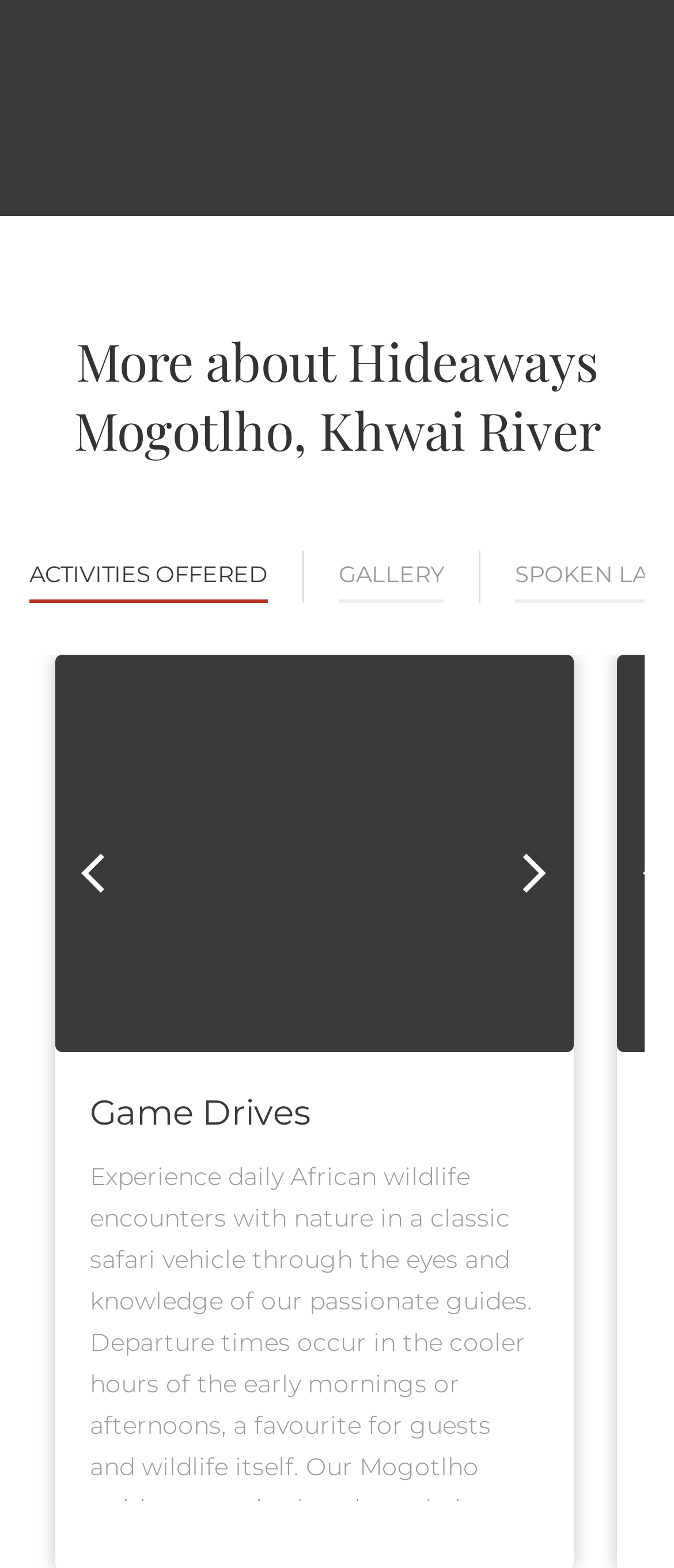Pinpoint the bounding box coordinates for the area that should be clicked to perform the following instruction: "Select the '2 of 3' tab".

[0.441, 0.676, 0.492, 0.698]